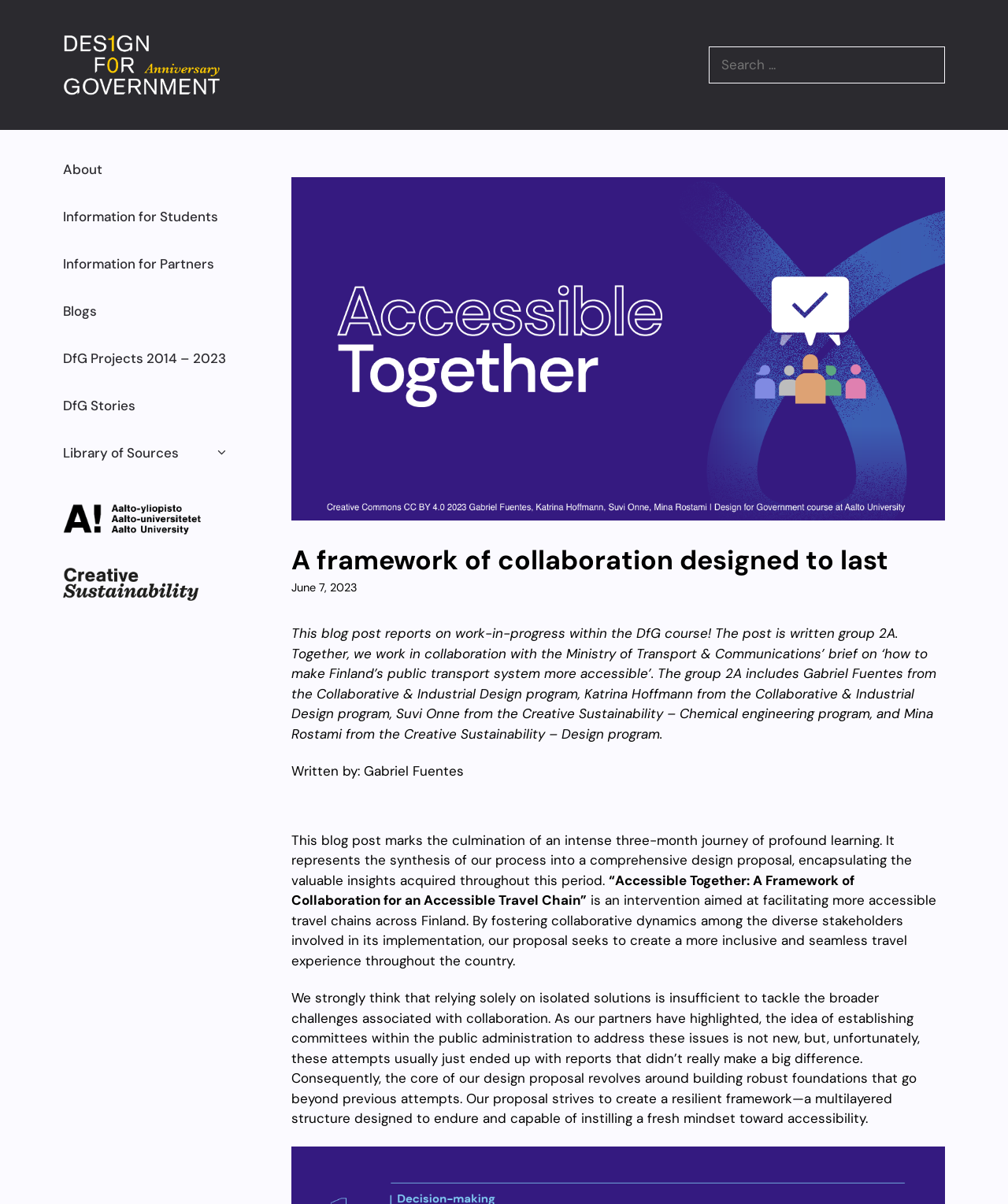Find the bounding box coordinates of the area that needs to be clicked in order to achieve the following instruction: "Check the 'RECENT POSTS'". The coordinates should be specified as four float numbers between 0 and 1, i.e., [left, top, right, bottom].

None